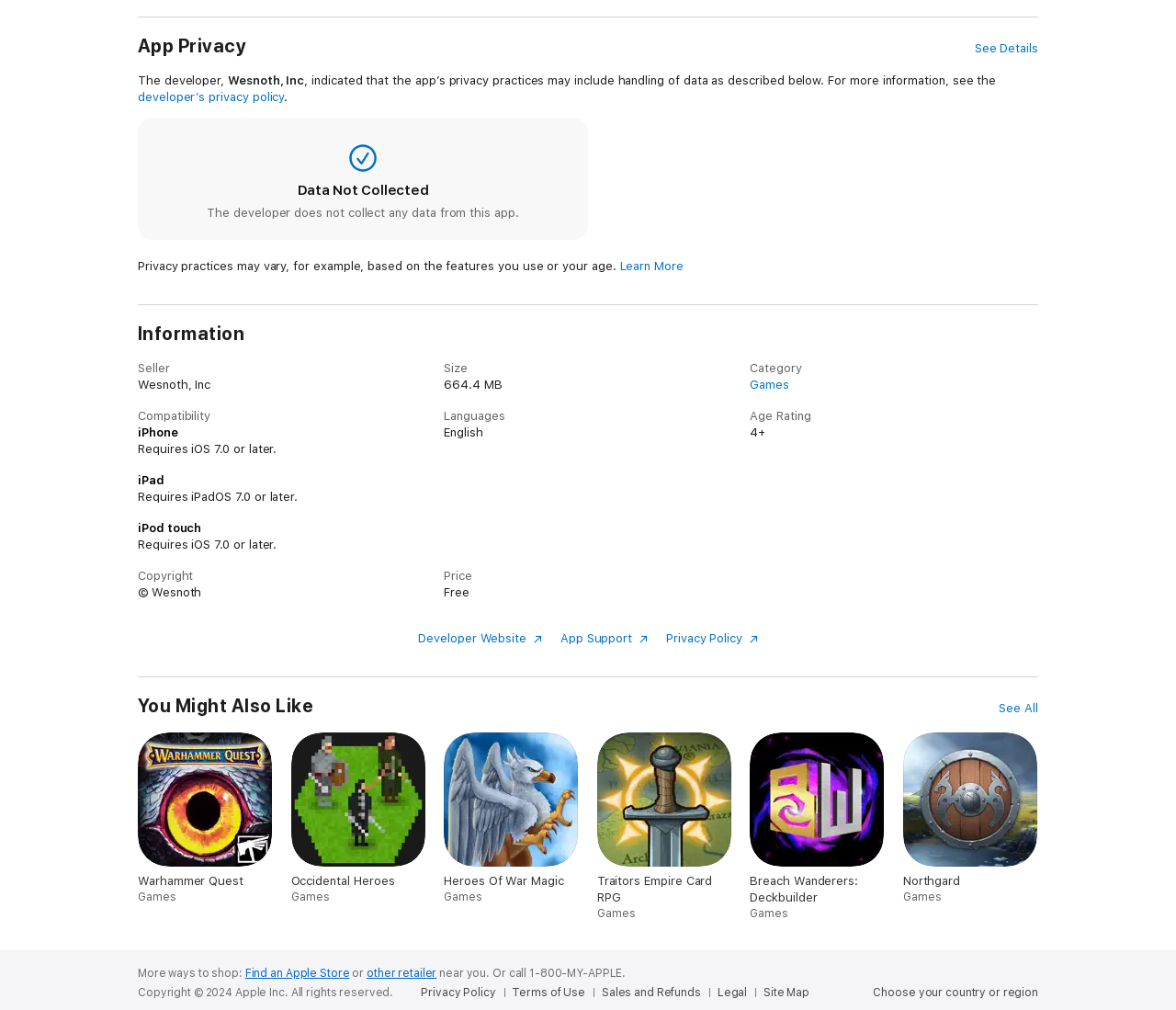Specify the bounding box coordinates of the area that needs to be clicked to achieve the following instruction: "Get more information about the game".

[0.117, 0.089, 0.242, 0.103]